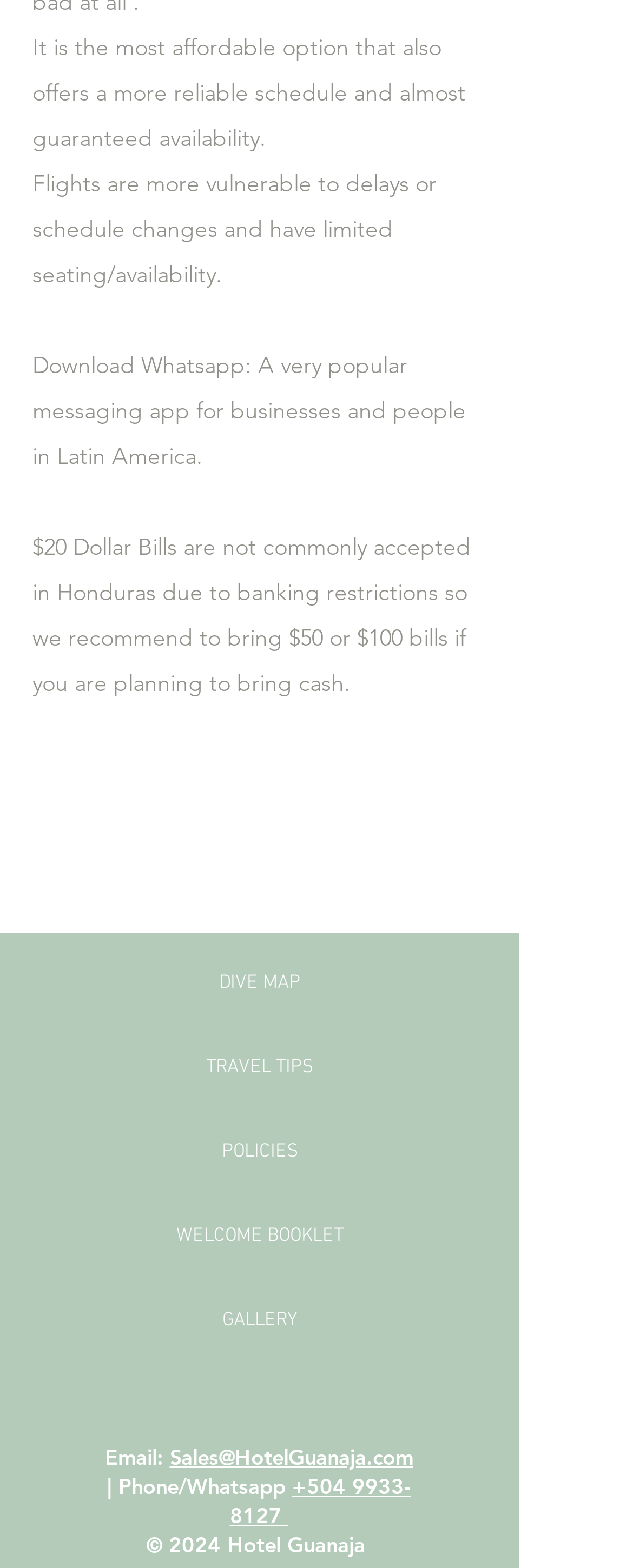Please give the bounding box coordinates of the area that should be clicked to fulfill the following instruction: "View WELCOME BOOKLET". The coordinates should be in the format of four float numbers from 0 to 1, i.e., [left, top, right, bottom].

[0.205, 0.767, 0.615, 0.81]